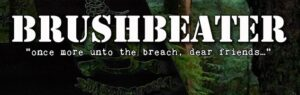What is the theme of the design?
Could you please answer the question thoroughly and with as much detail as possible?

The caption suggests that the design combines elements of nature with a nod to resilience, implying that the theme of the design is centered around these two concepts.